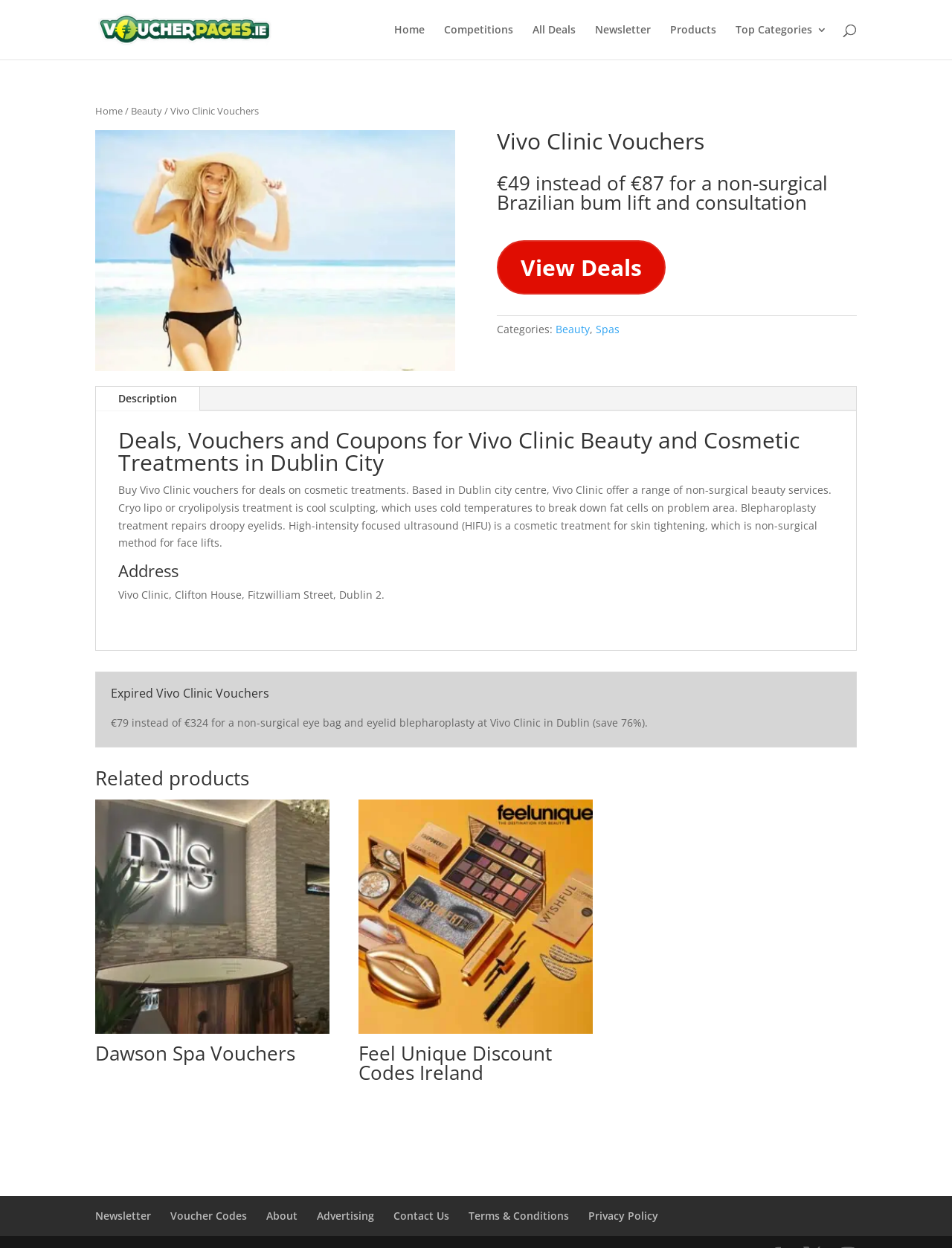Can you find the bounding box coordinates for the UI element given this description: "Feel Unique Discount Codes Ireland"? Provide the coordinates as four float numbers between 0 and 1: [left, top, right, bottom].

[0.376, 0.641, 0.622, 0.875]